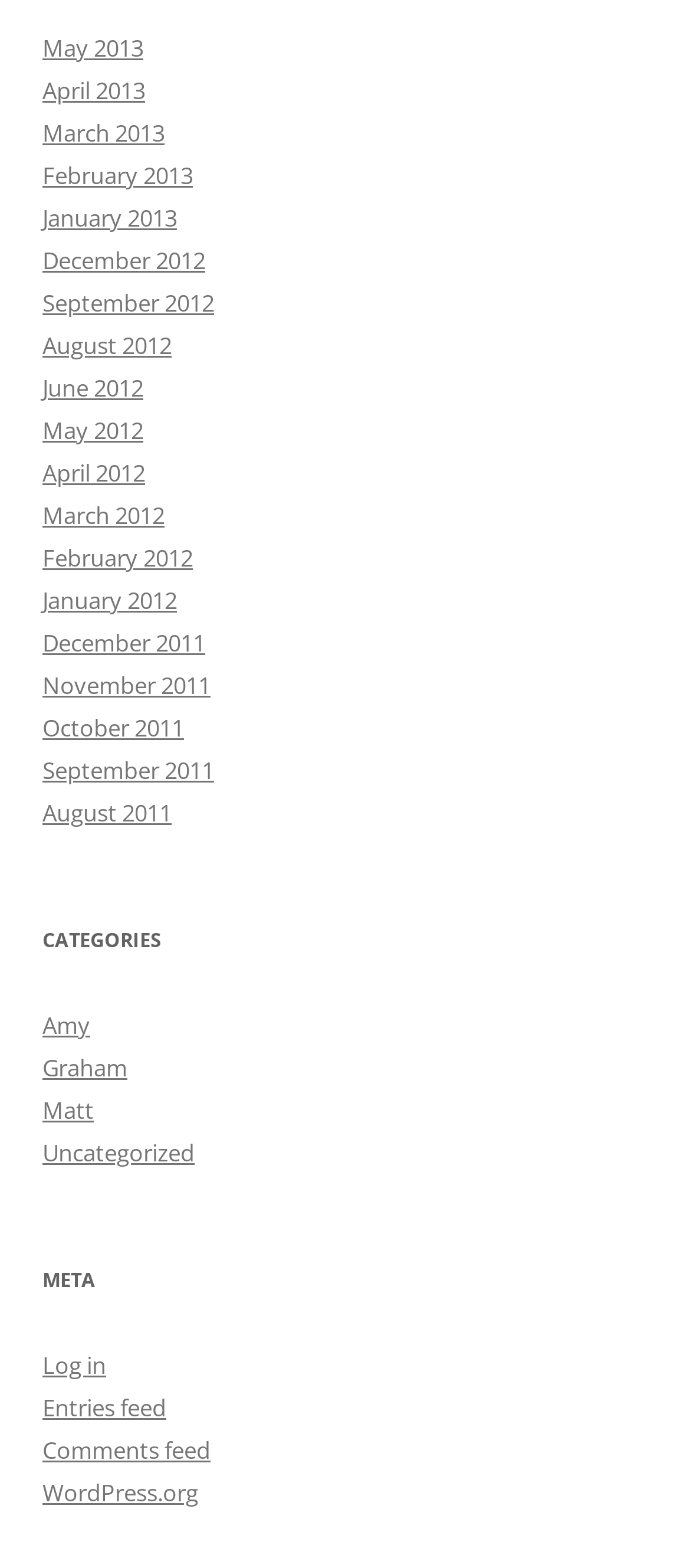How many links are there in the webpage?
From the screenshot, provide a brief answer in one word or phrase.

24